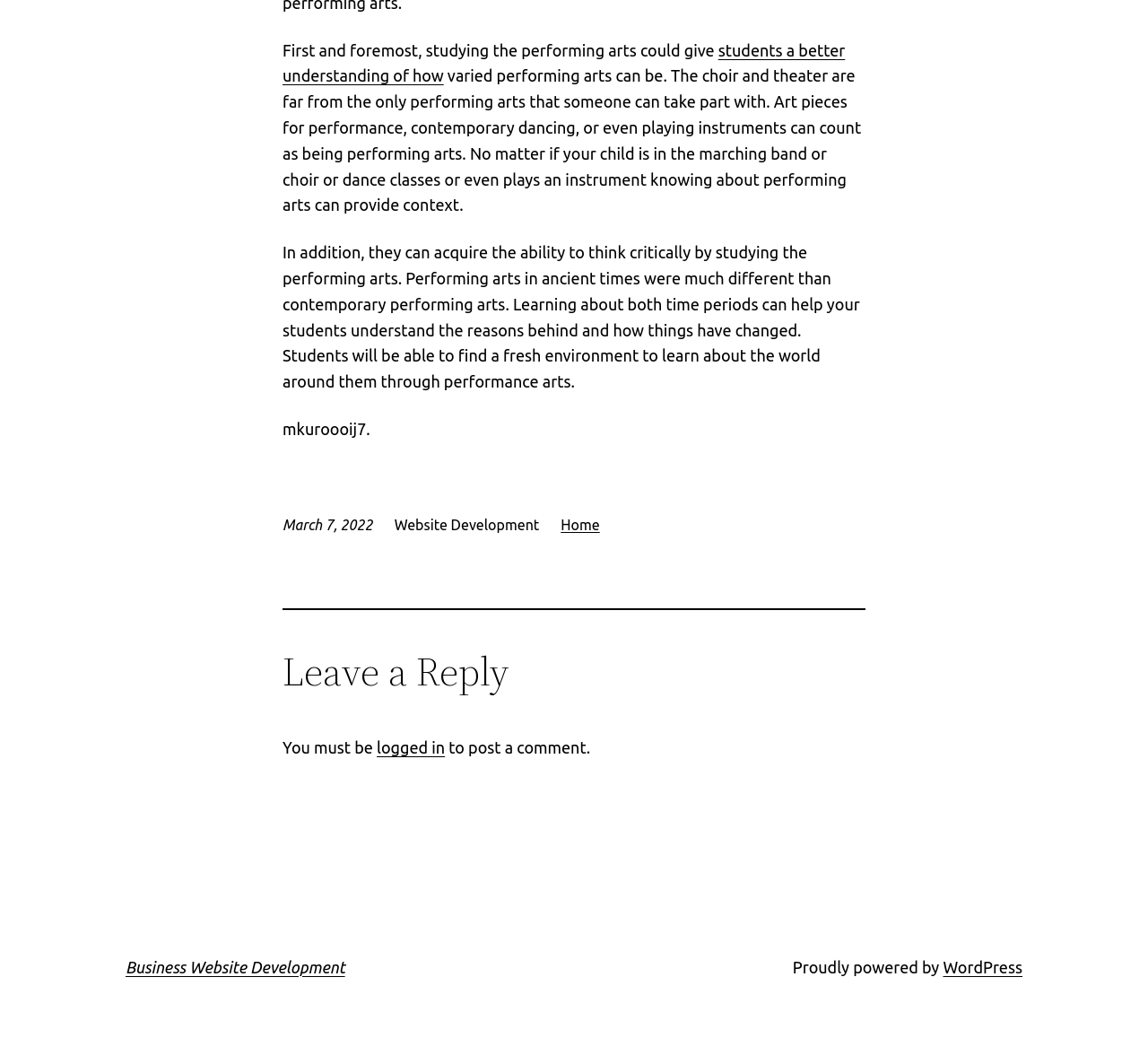Please specify the bounding box coordinates in the format (top-left x, top-left y, bottom-right x, bottom-right y), with values ranging from 0 to 1. Identify the bounding box for the UI component described as follows: WordPress

[0.821, 0.923, 0.891, 0.94]